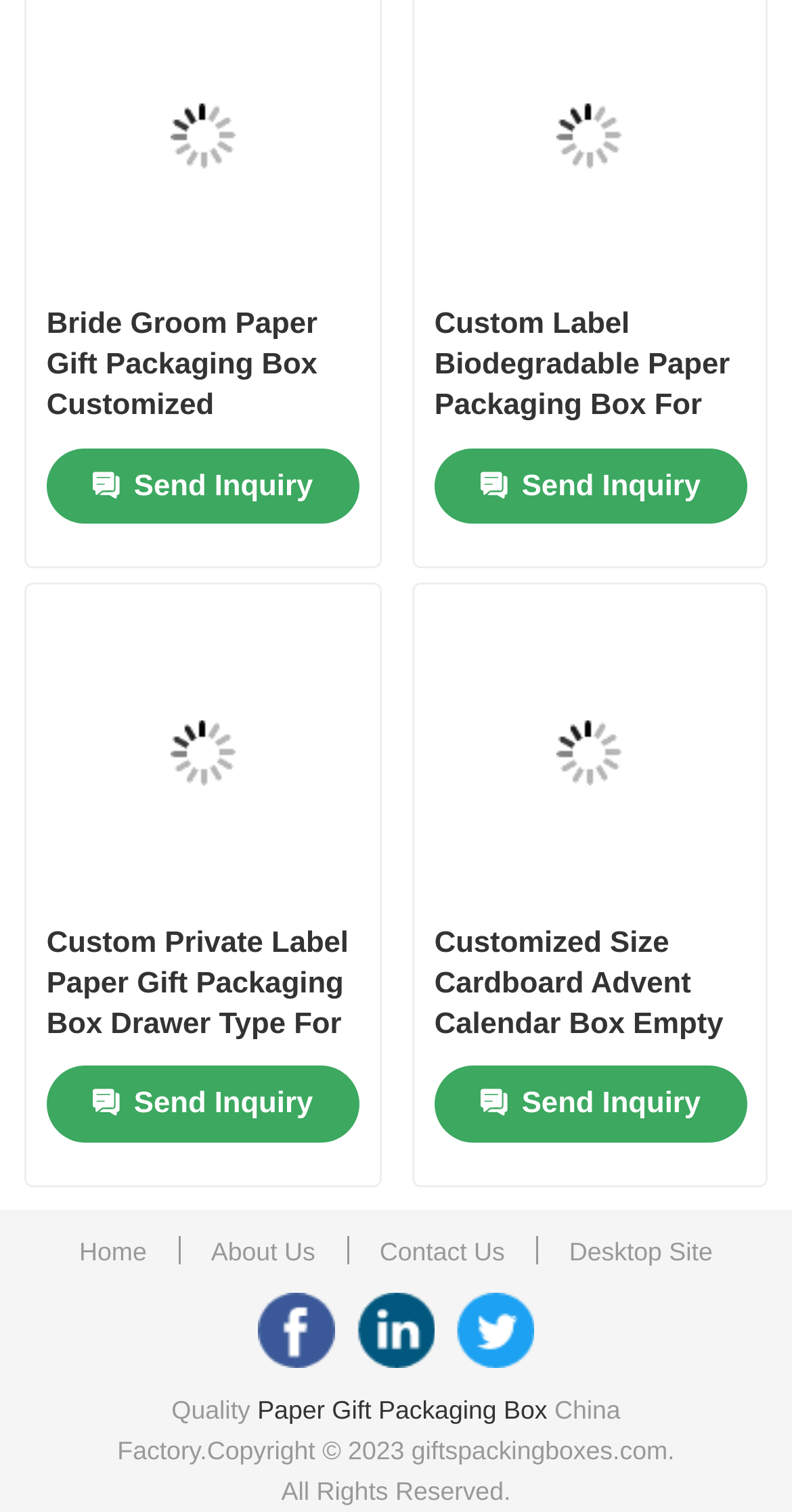Please determine the bounding box coordinates of the section I need to click to accomplish this instruction: "Click on the 'Home' link".

[0.08, 0.1, 0.92, 0.174]